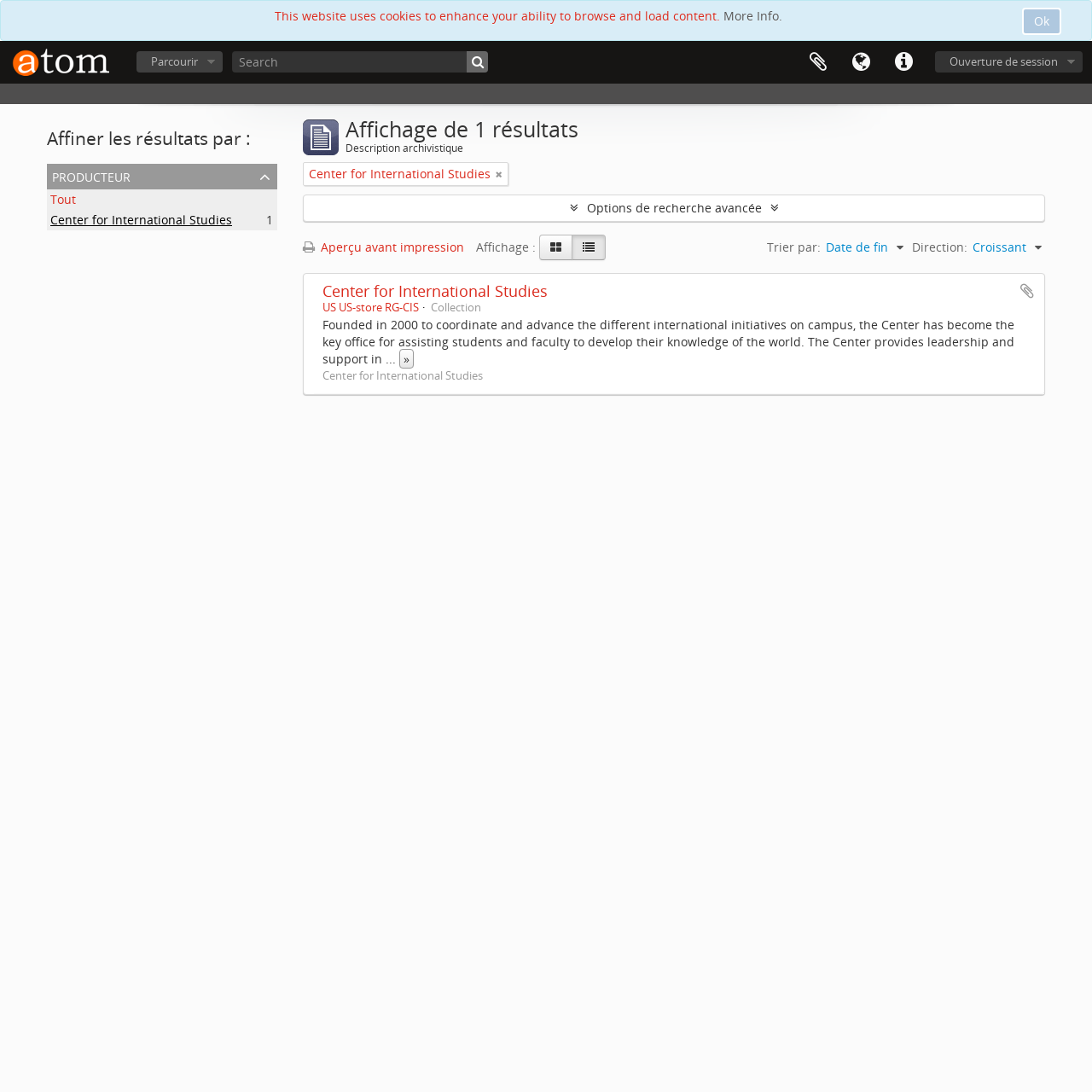Pinpoint the bounding box coordinates of the area that should be clicked to complete the following instruction: "Browse AtoM". The coordinates must be given as four float numbers between 0 and 1, i.e., [left, top, right, bottom].

[0.006, 0.038, 0.109, 0.077]